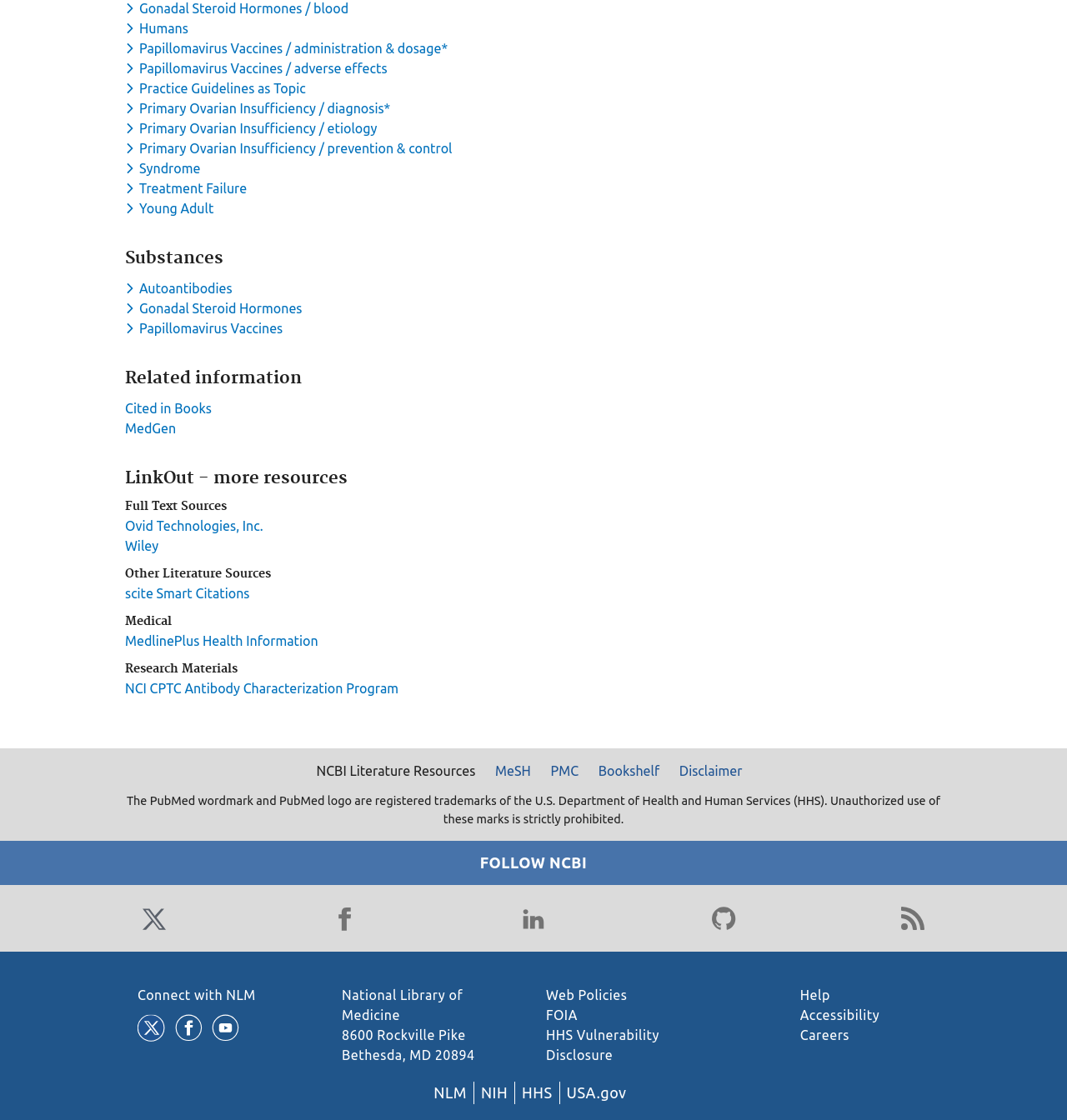Point out the bounding box coordinates of the section to click in order to follow this instruction: "Visit MedlinePlus Health Information".

[0.117, 0.565, 0.298, 0.579]